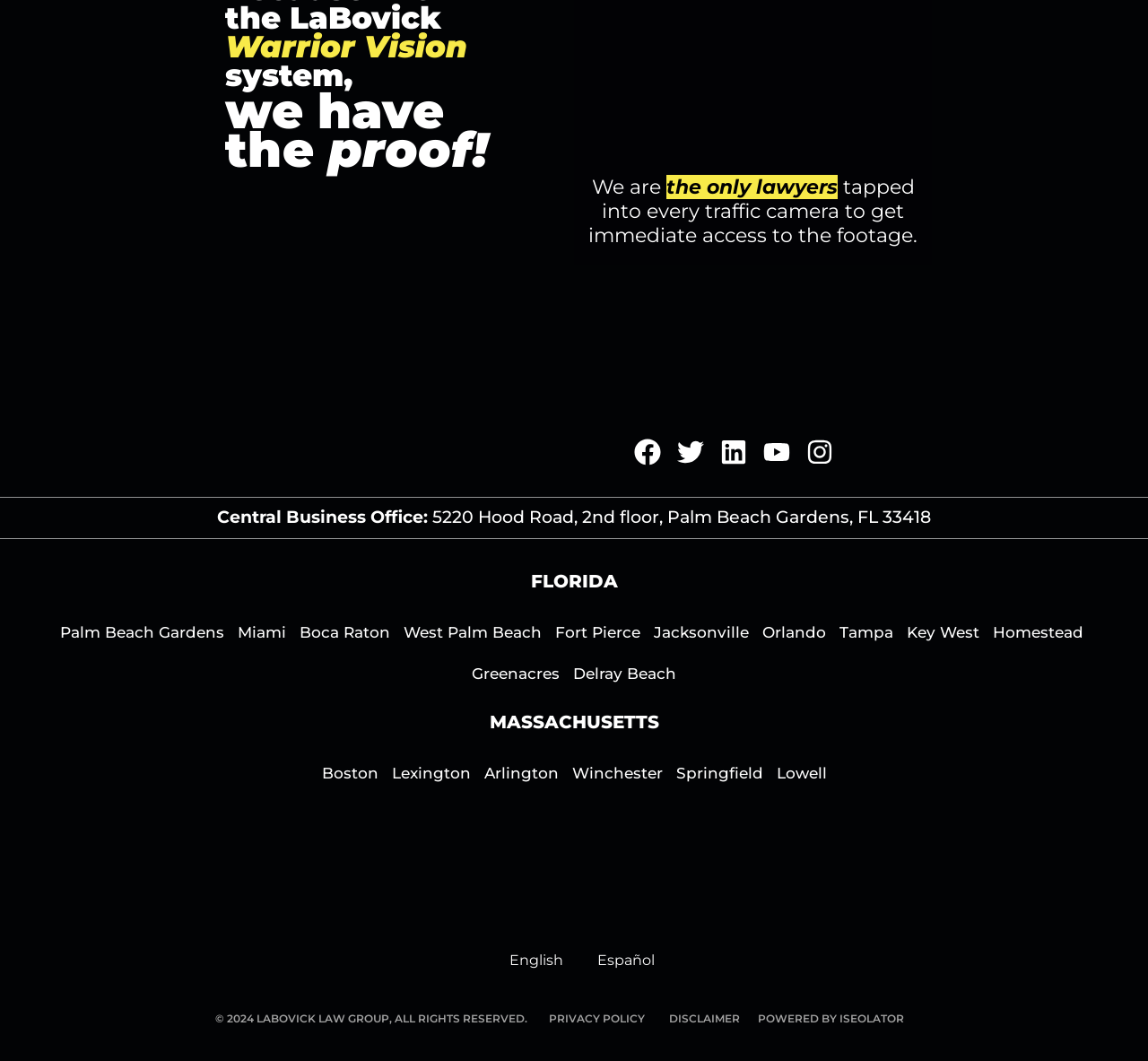Determine the bounding box coordinates of the region I should click to achieve the following instruction: "Go to Palm Beach Gardens office". Ensure the bounding box coordinates are four float numbers between 0 and 1, i.e., [left, top, right, bottom].

[0.048, 0.577, 0.199, 0.615]